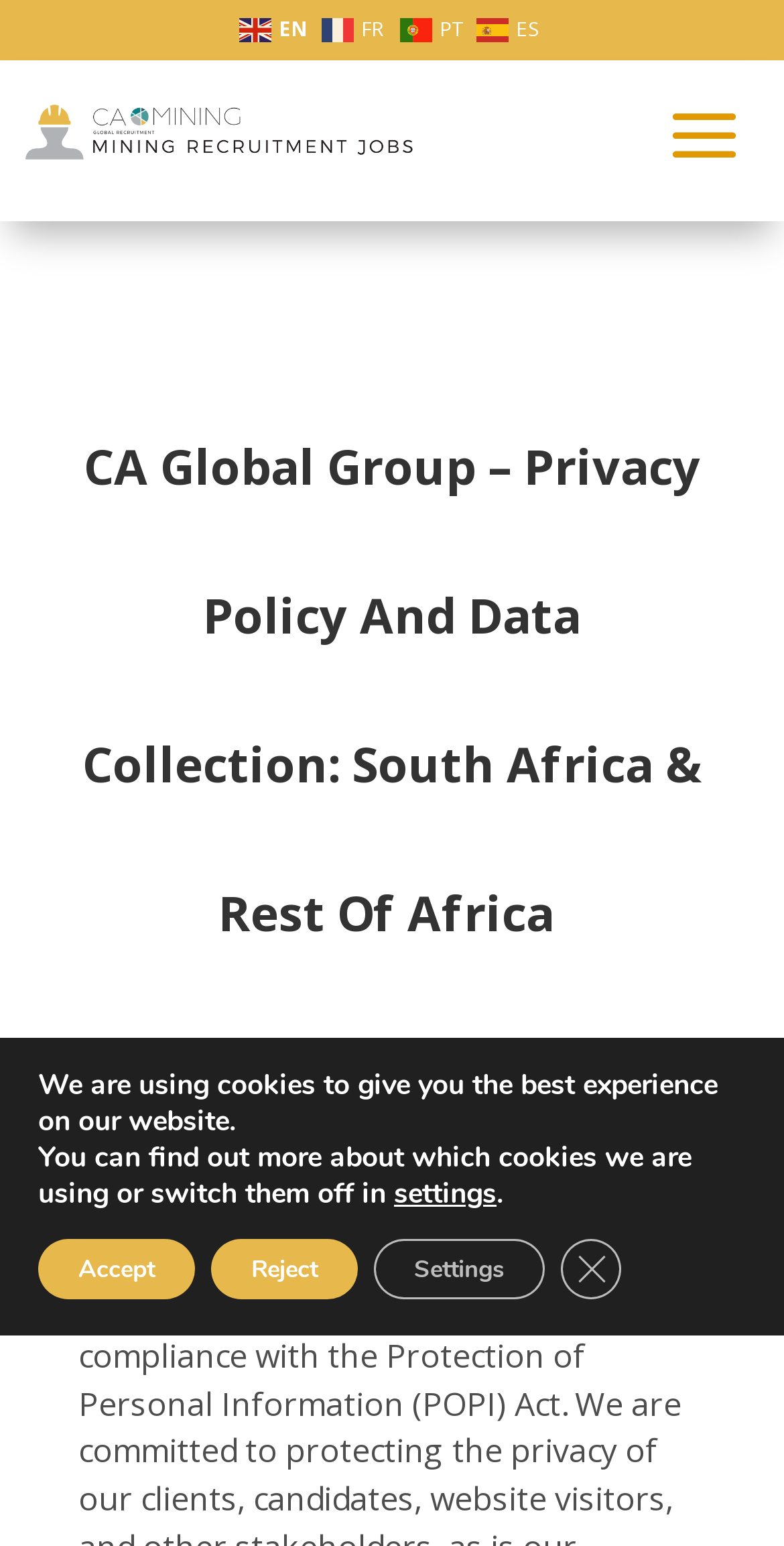Identify the coordinates of the bounding box for the element described below: "alt="CA Mining Colour"". Return the coordinates as four float numbers between 0 and 1: [left, top, right, bottom].

[0.025, 0.062, 0.538, 0.107]